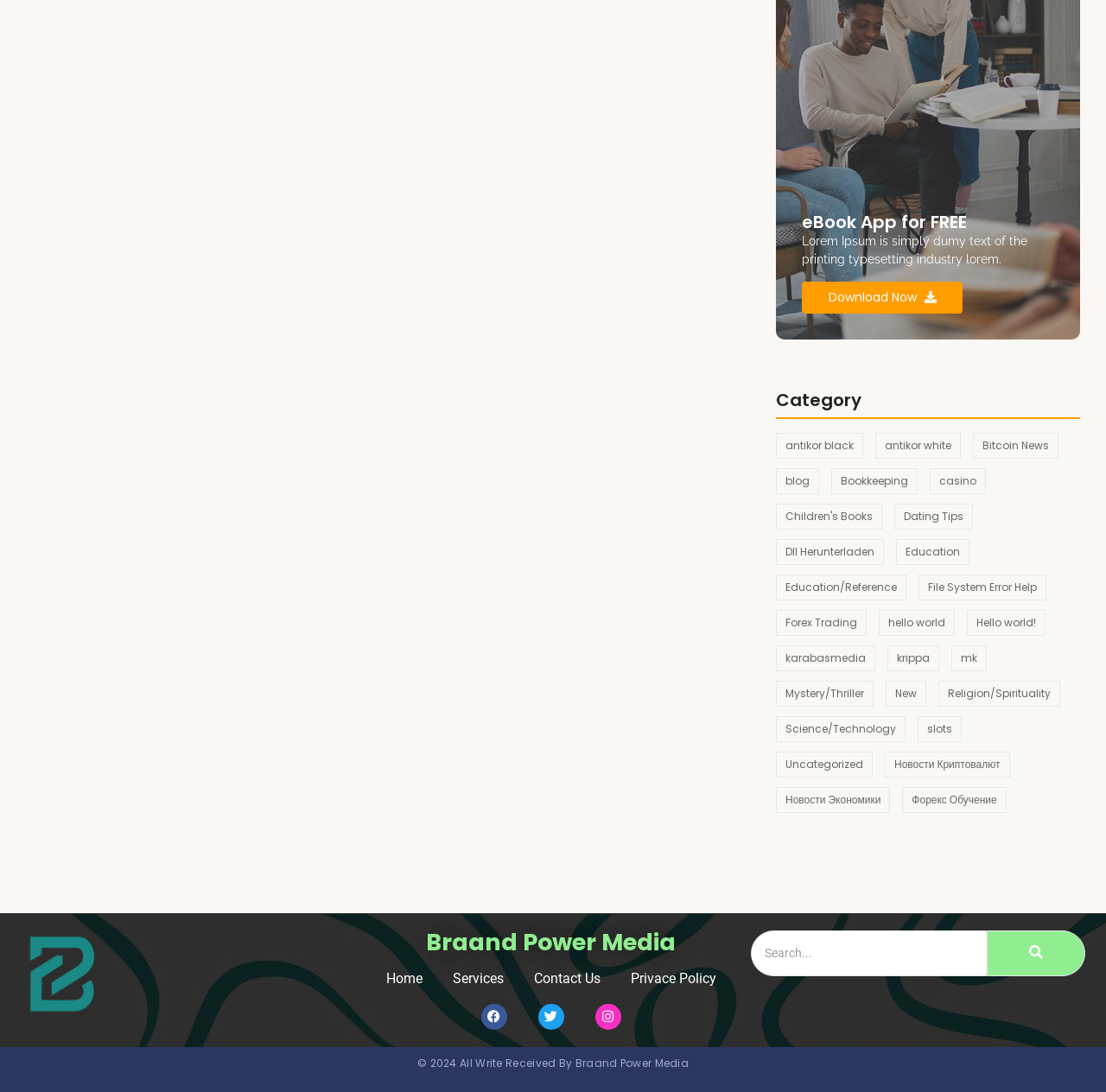Identify the bounding box coordinates for the UI element mentioned here: "Mystery/Thriller". Provide the coordinates as four float values between 0 and 1, i.e., [left, top, right, bottom].

[0.702, 0.623, 0.79, 0.647]